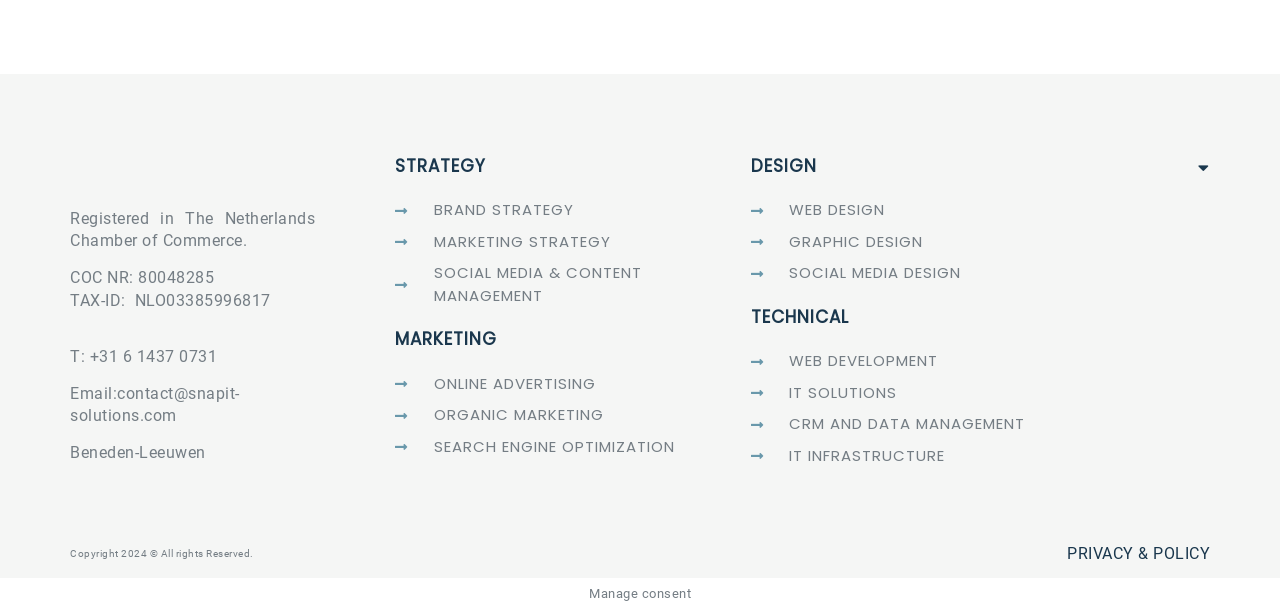Identify the bounding box coordinates of the area that should be clicked in order to complete the given instruction: "Contact Snapit Solutions via email". The bounding box coordinates should be four float numbers between 0 and 1, i.e., [left, top, right, bottom].

[0.055, 0.629, 0.187, 0.696]